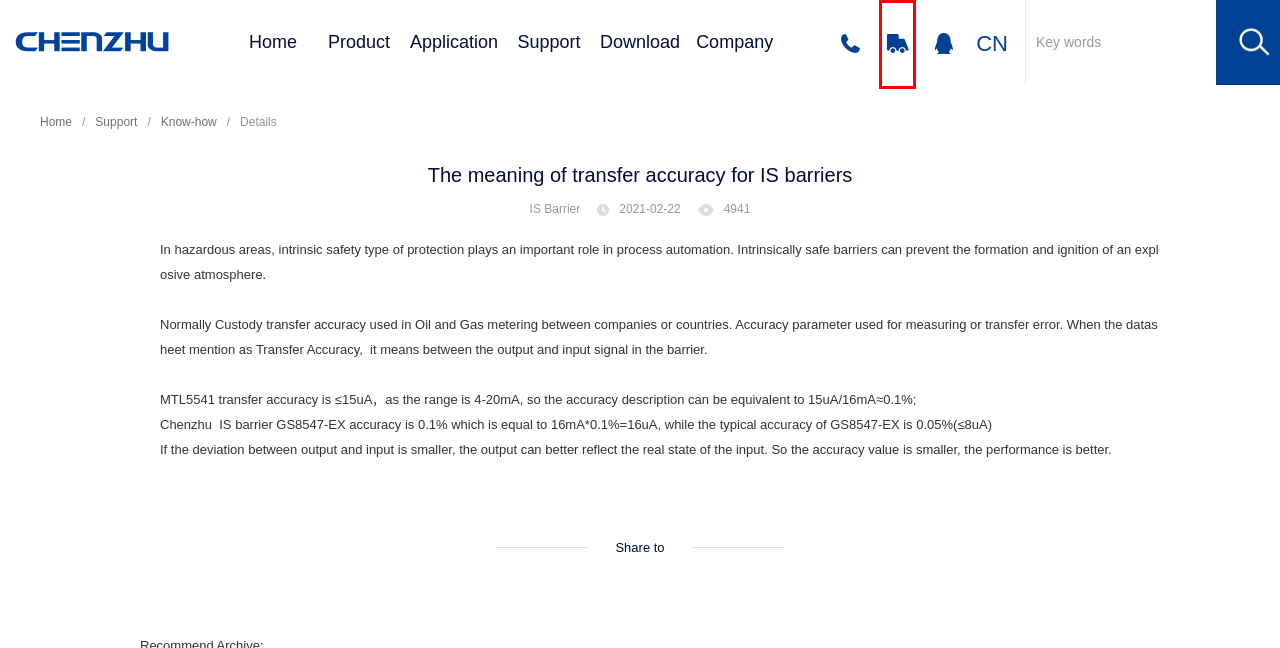With the provided webpage screenshot containing a red bounding box around a UI element, determine which description best matches the new webpage that appears after clicking the selected element. The choices are:
A. Type and temperature range will affect the accuracy of temperature Input signal conditioner?
B. Signal isolator-- Better assistant in sewage treatment control system
C. 物流查询
D. Impact of safety relays on SIL calculations
E. 电子营业执照验照系统
F. Shanghai Chenzhu Instrument Co., Ltd. - Isolated Barrier, Signal Conditioner
G. 下载
H. What is the difference between a  safety relay and a relay?

C